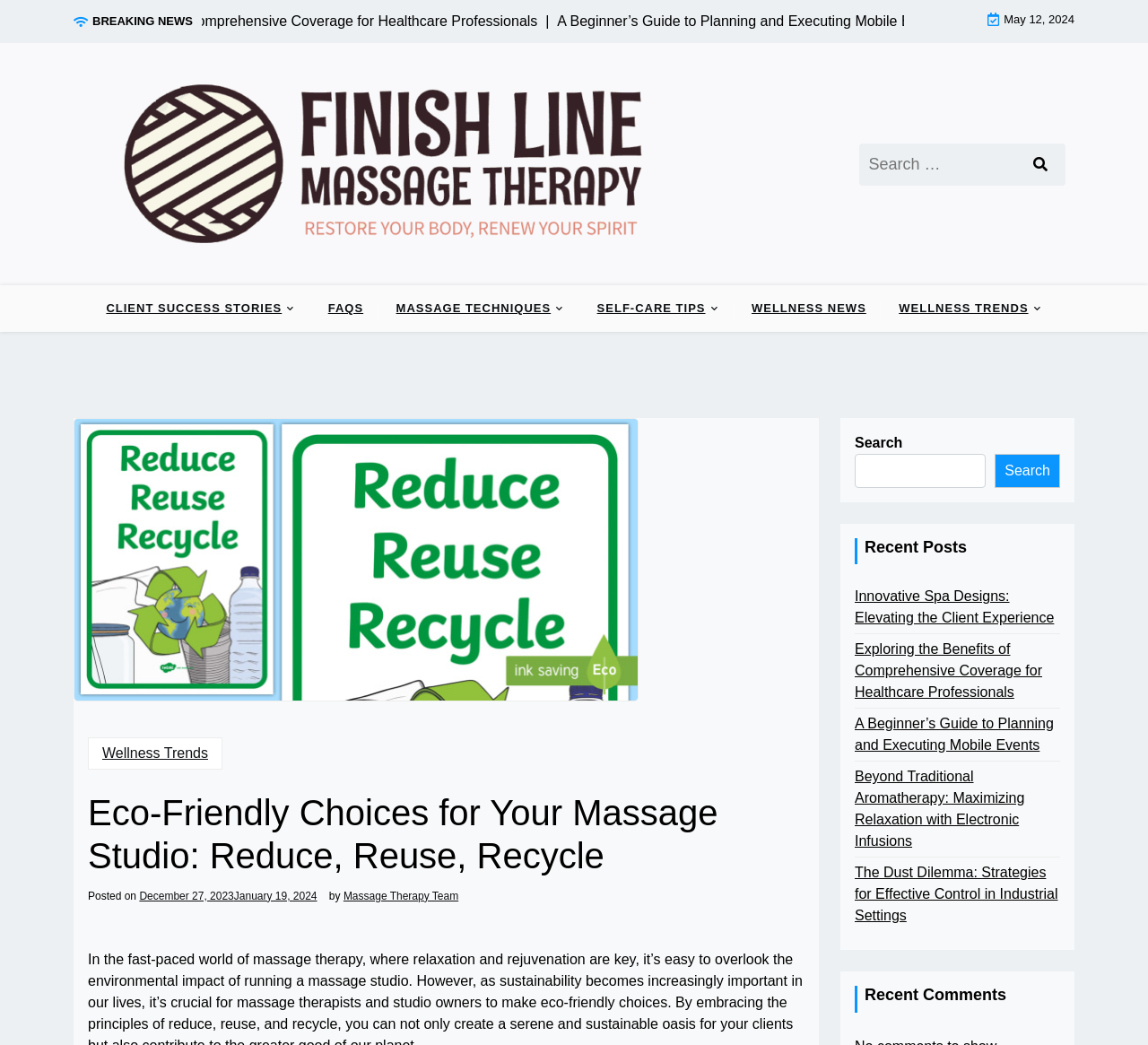Please determine the bounding box coordinates for the element that should be clicked to follow these instructions: "Read about client success stories".

[0.08, 0.273, 0.258, 0.317]